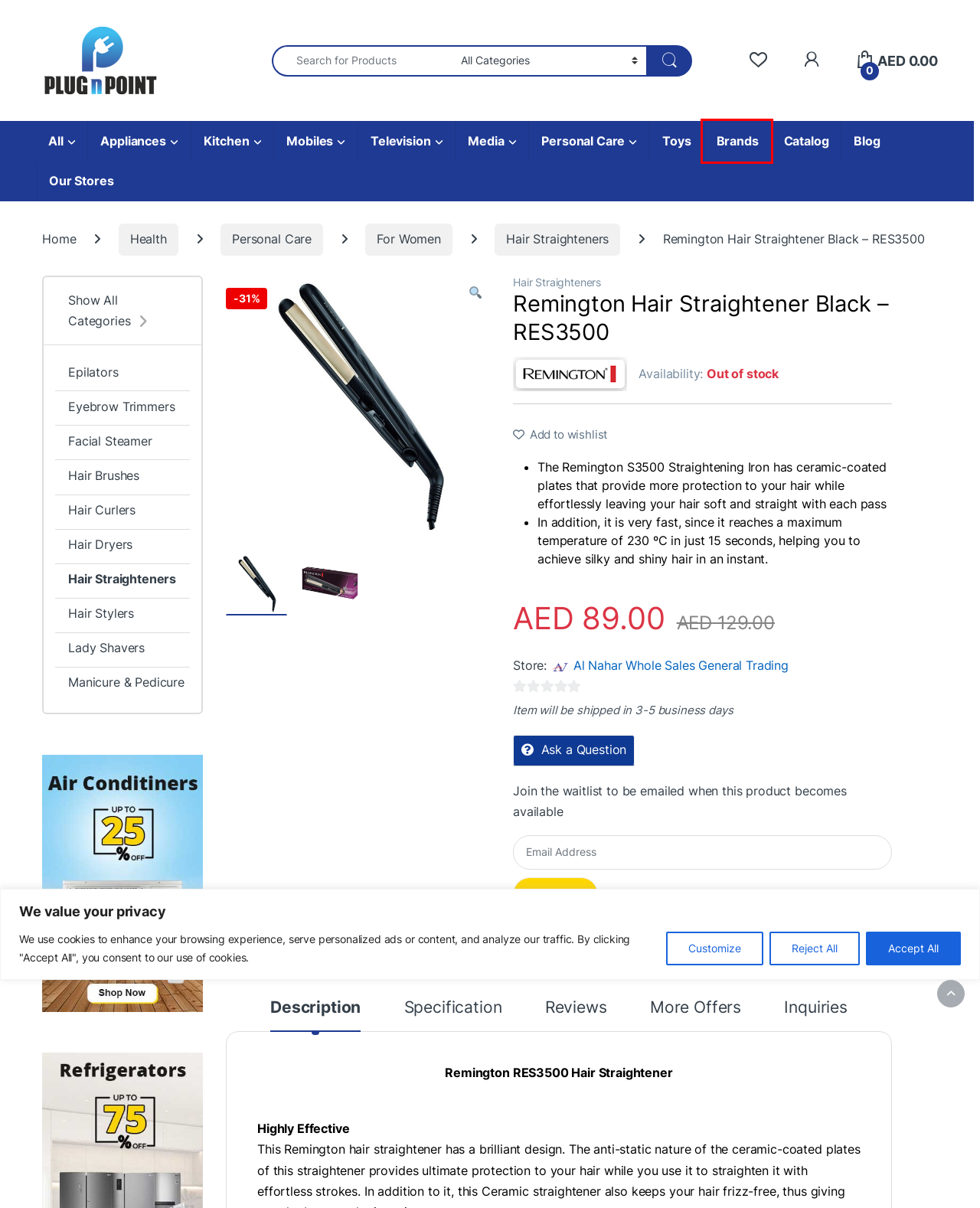You see a screenshot of a webpage with a red bounding box surrounding an element. Pick the webpage description that most accurately represents the new webpage after interacting with the element in the red bounding box. The options are:
A. Brands - PLUGnPOINT - The Marketplace
B. Personal Care products | PLUGnPOINT
C. Epilators - Best Online Shopping UAE | PLUGnPOINT
D. Al Nahar Whole Sales General Trading – Products – PLUGnPOINT – The Marketplace
E. Hair Straighteners - Best Online Shopping UAE | PLUGnPOINT
F. Online Shopping UAE | PLUGnPOINT
G. Lady Shavers Archives - PLUGnPOINT - The Marketplace
H. Cart - PLUGnPOINT - The Marketplace

A